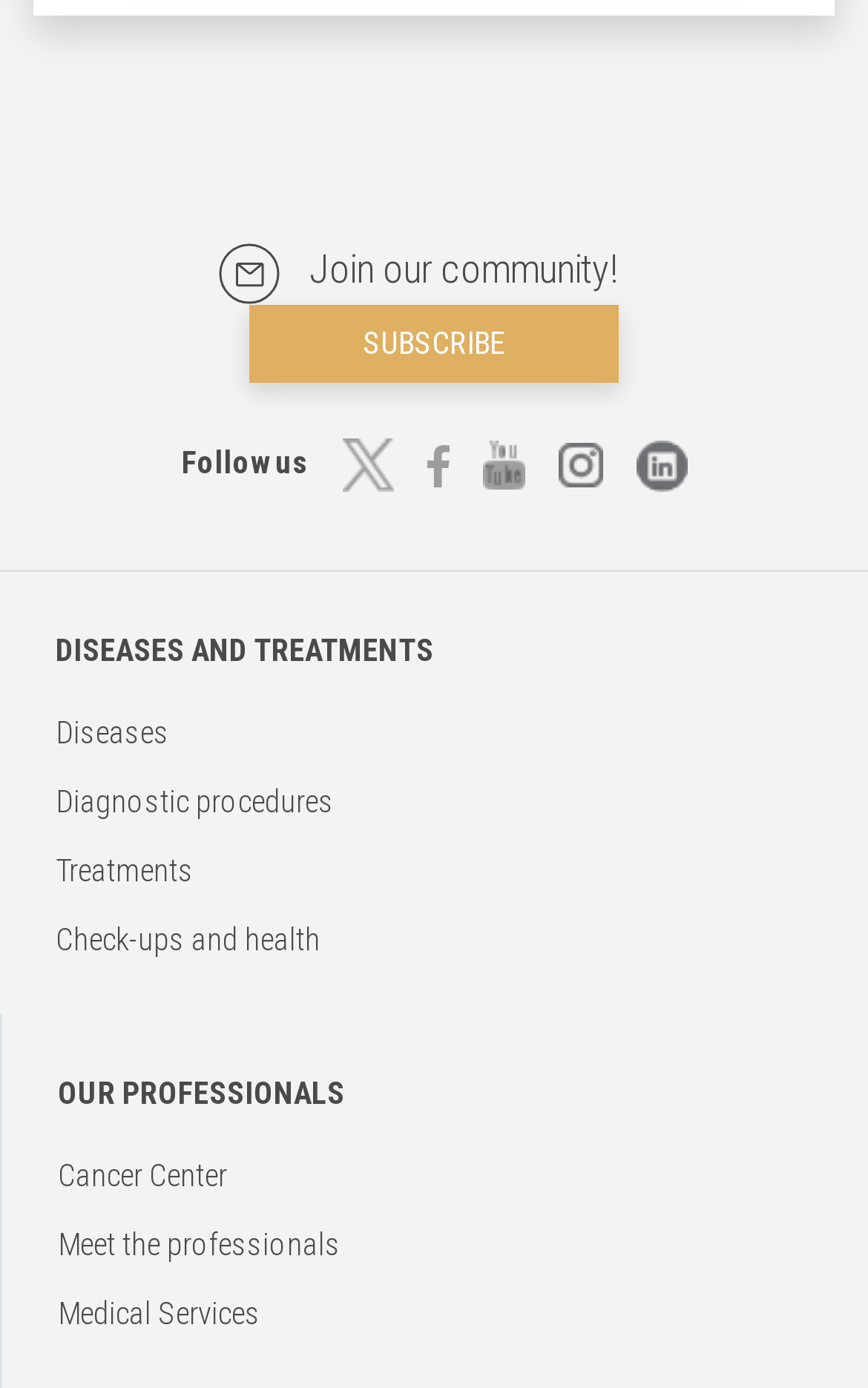Please identify the bounding box coordinates of the region to click in order to complete the task: "Check the latest news". The coordinates must be four float numbers between 0 and 1, specified as [left, top, right, bottom].

None